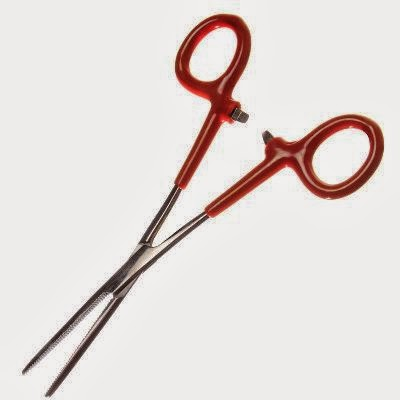What is the primary purpose of the clamps?
Your answer should be a single word or phrase derived from the screenshot.

Surgical use